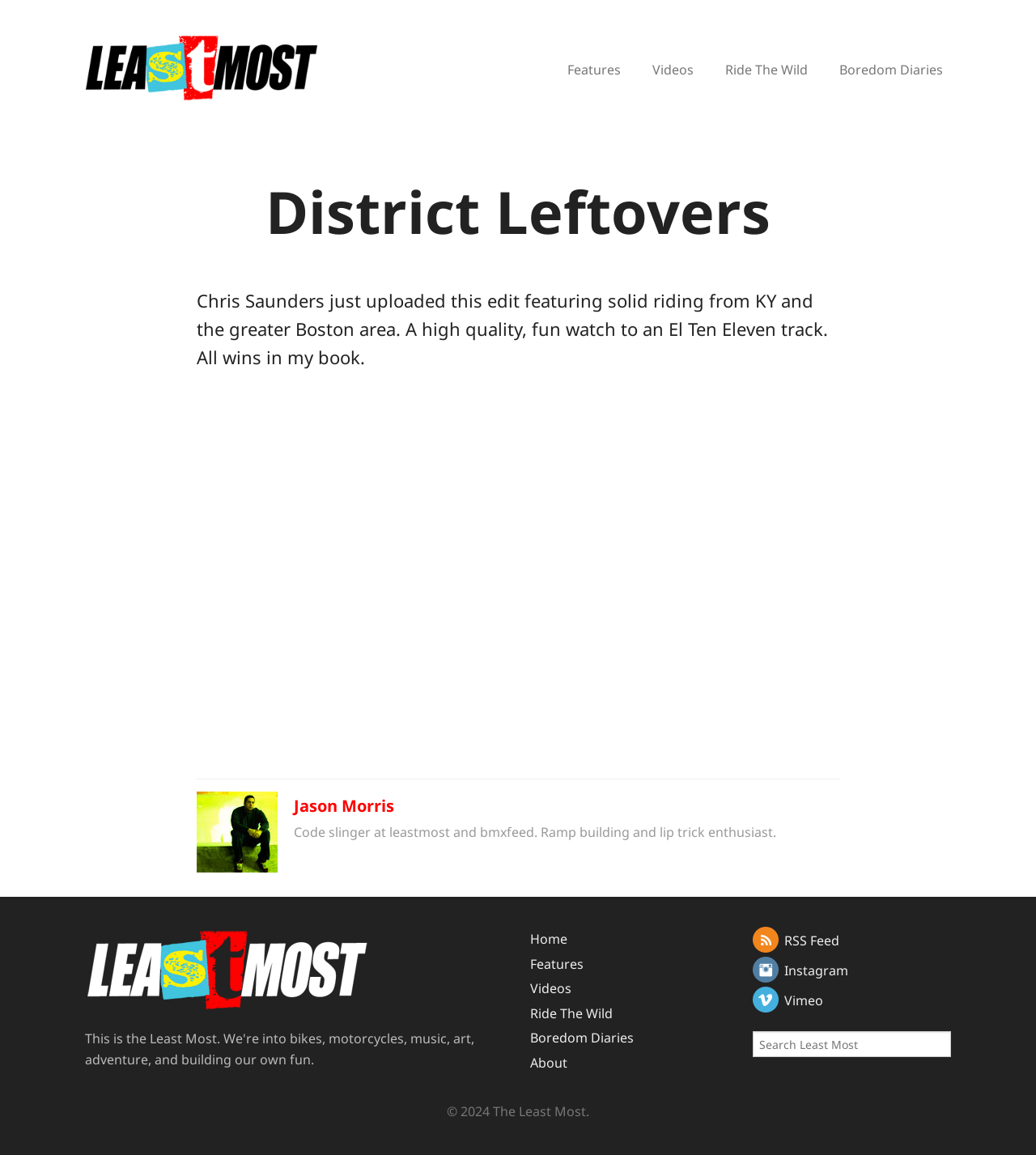What is the name of the website?
Answer the question based on the image using a single word or a brief phrase.

The Least Most